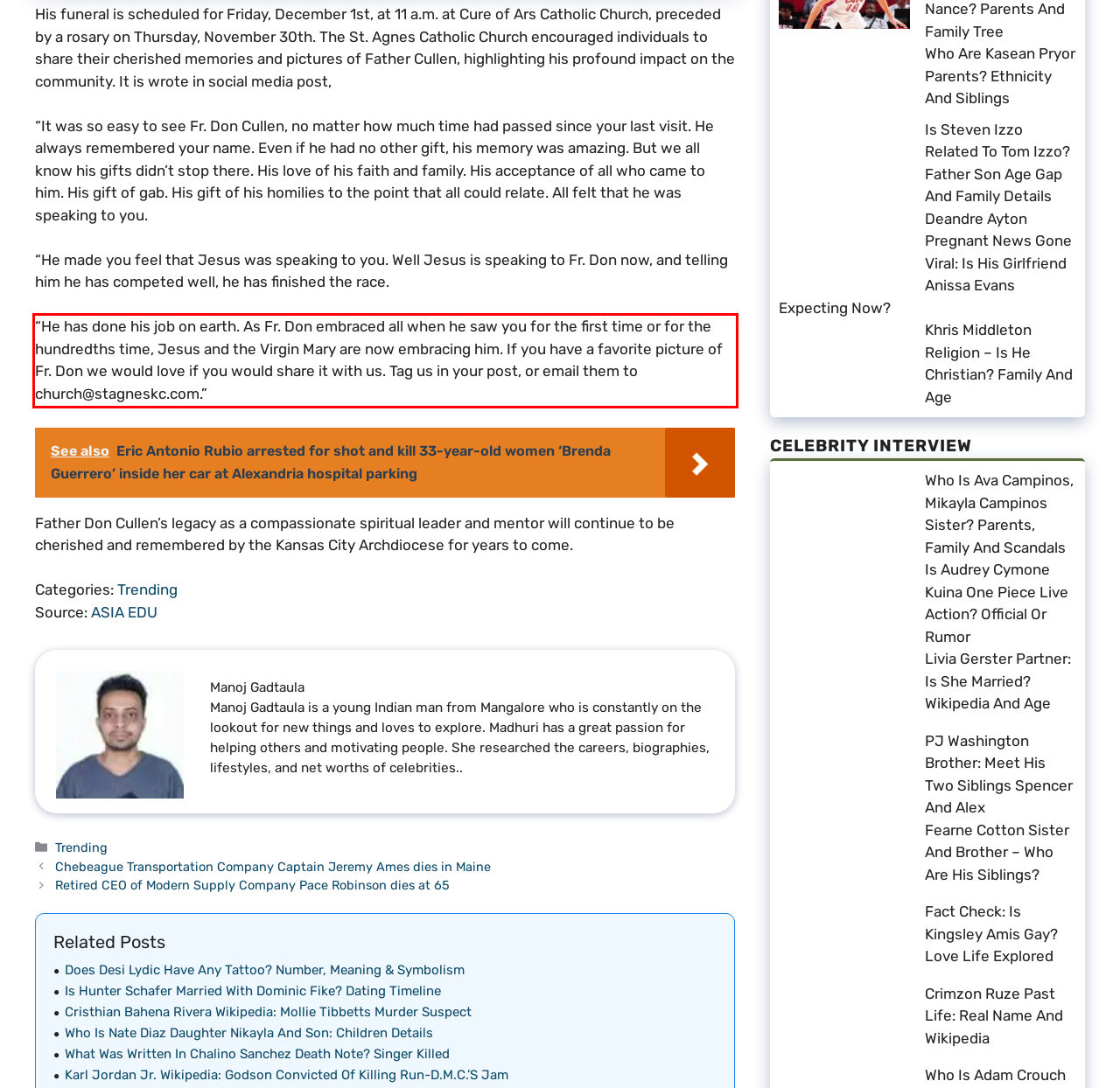Given a screenshot of a webpage, locate the red bounding box and extract the text it encloses.

“He has done his job on earth. As Fr. Don embraced all when he saw you for the first time or for the hundredths time, Jesus and the Virgin Mary are now embracing him. If you have a favorite picture of Fr. Don we would love if you would share it with us. Tag us in your post, or email them to church@stagneskc.com.”